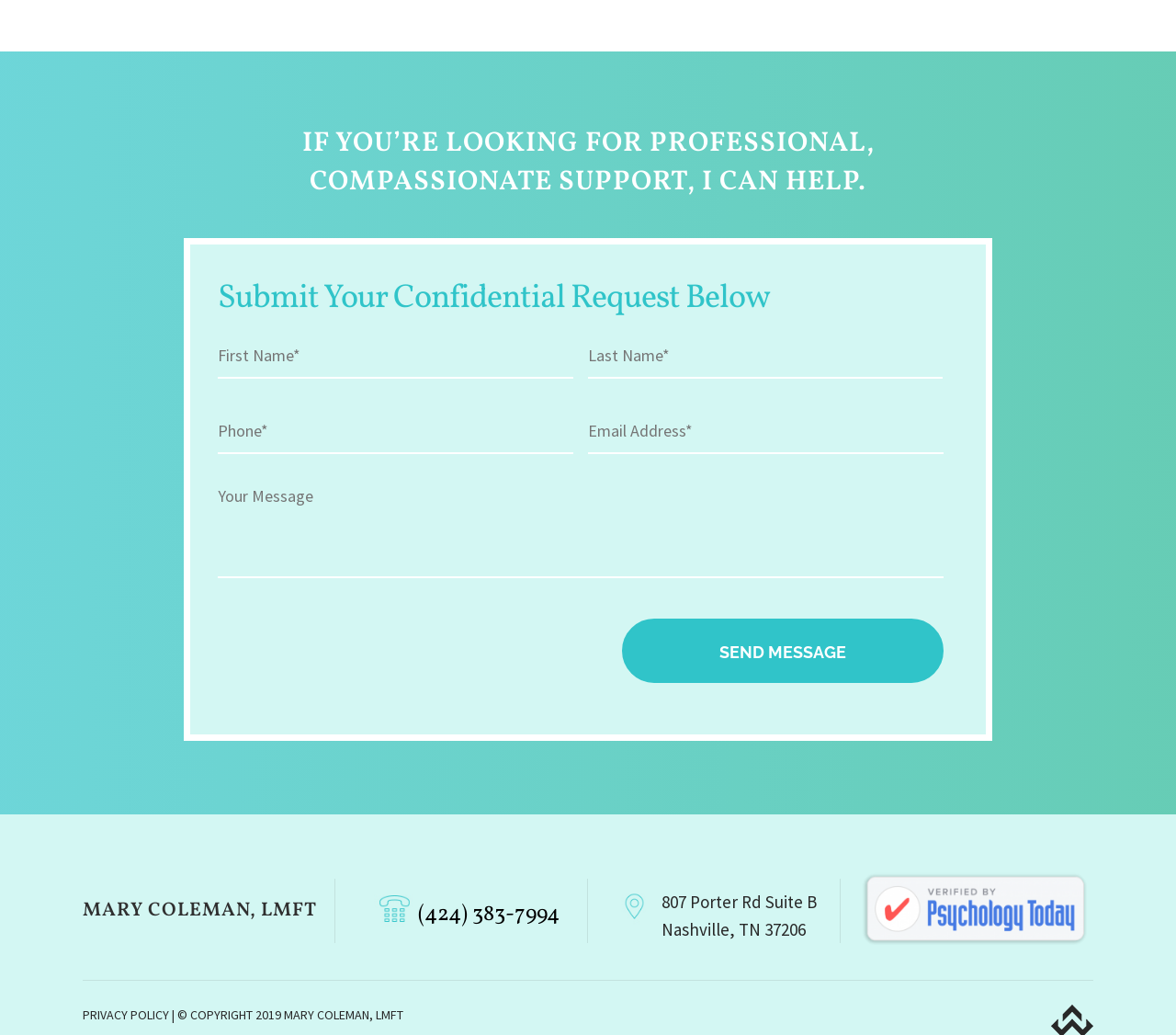Locate the bounding box coordinates of the element you need to click to accomplish the task described by this instruction: "Call Mary Coleman".

[0.355, 0.869, 0.475, 0.899]